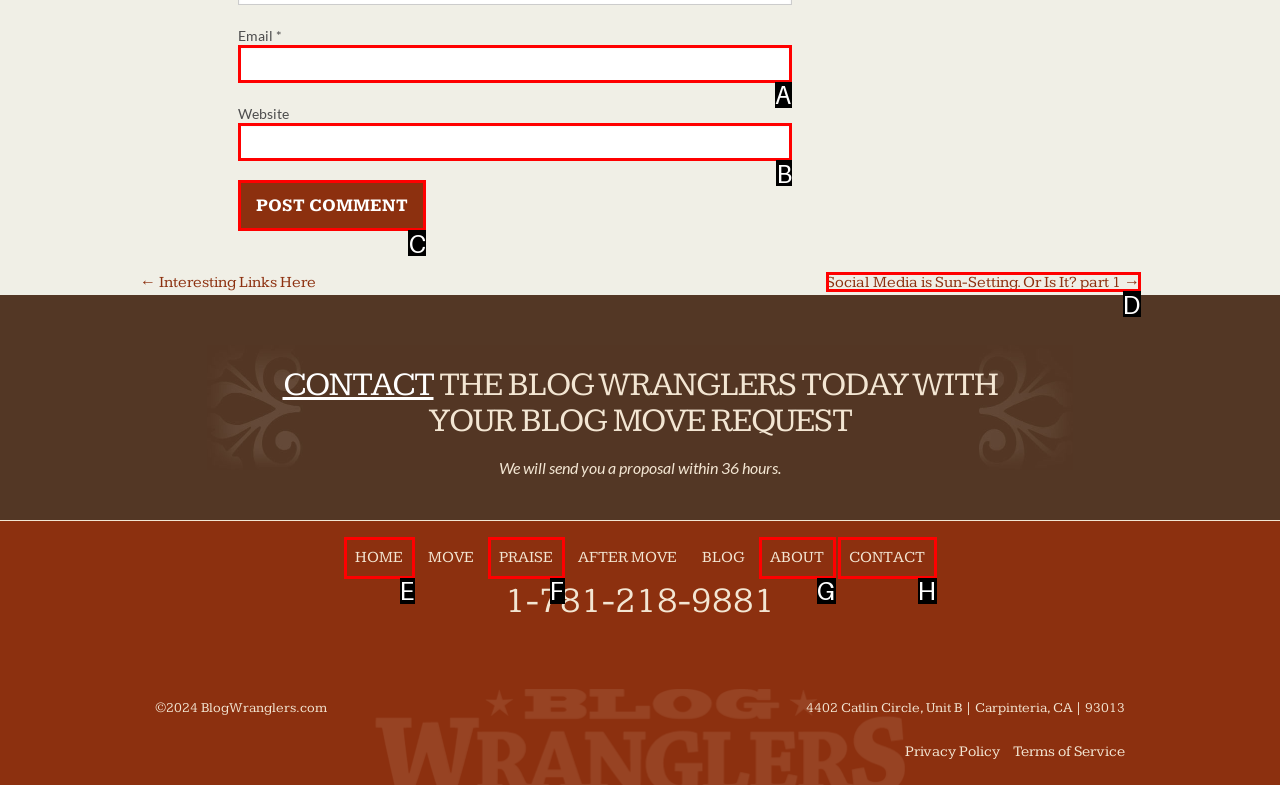Which UI element's letter should be clicked to achieve the task: Enter email address
Provide the letter of the correct choice directly.

A